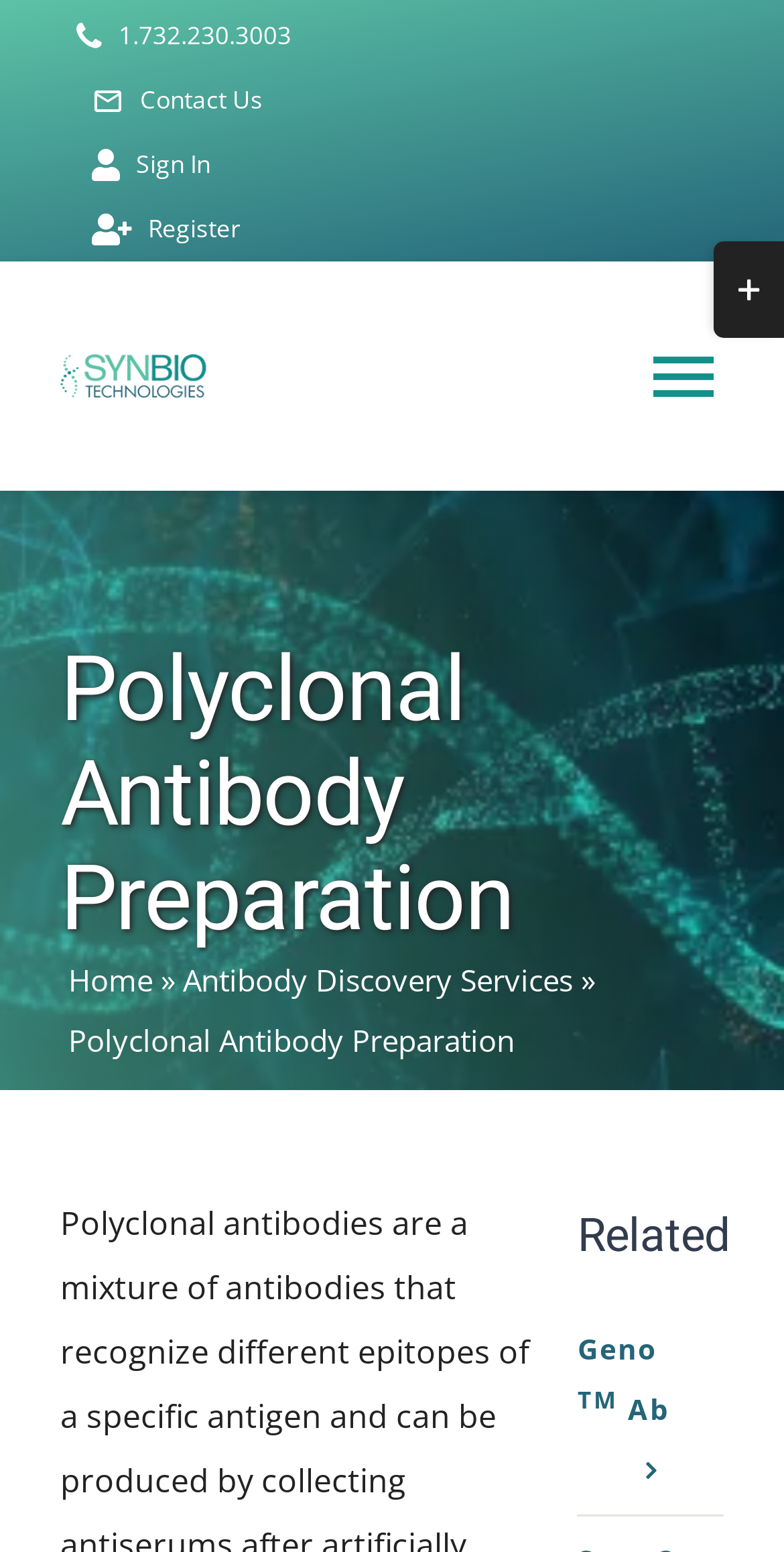Please identify the bounding box coordinates of the element that needs to be clicked to perform the following instruction: "Click on the 'Contact Us' link".

[0.096, 0.044, 0.335, 0.086]